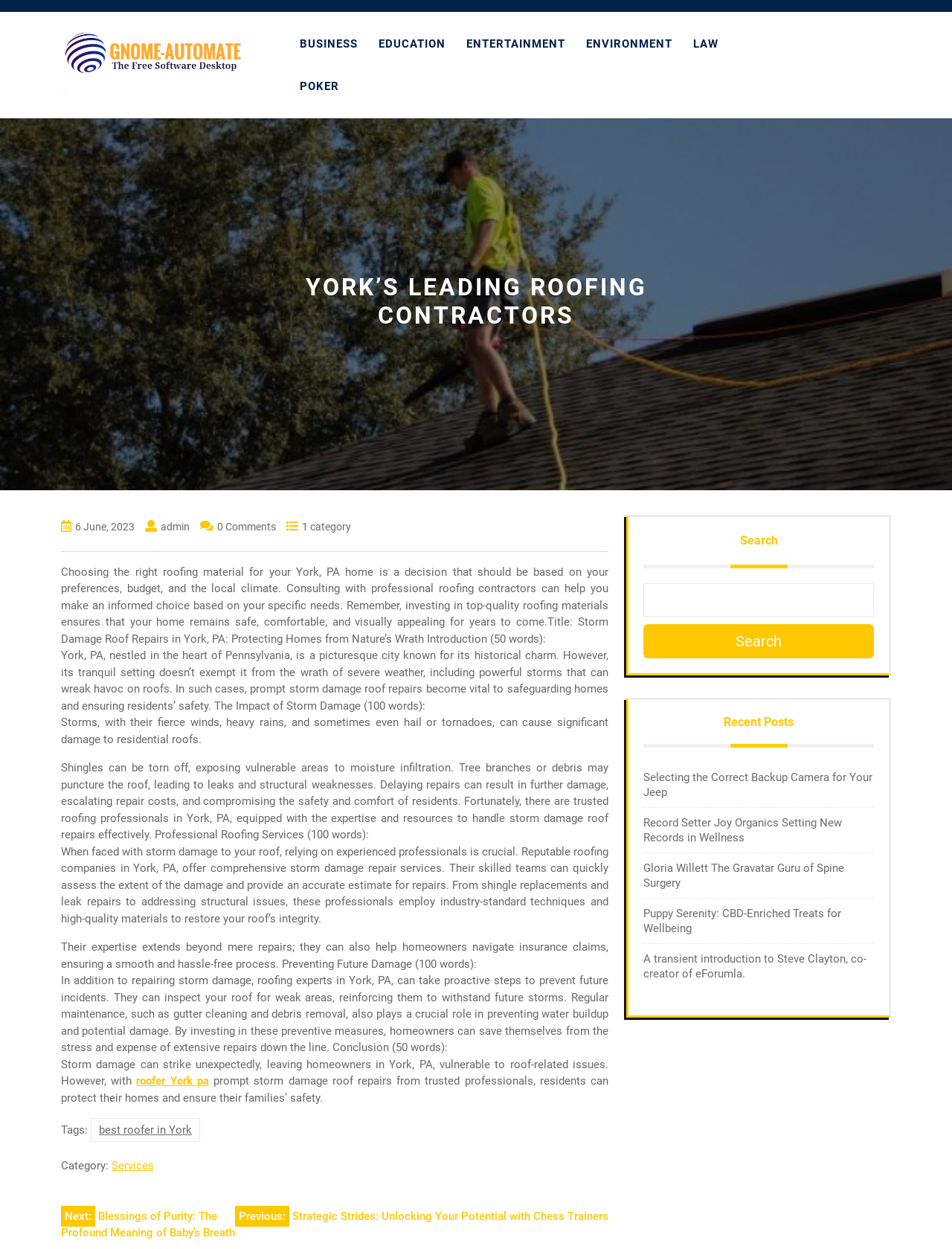Give a one-word or phrase response to the following question: What is the date of the current post?

6 June, 2023